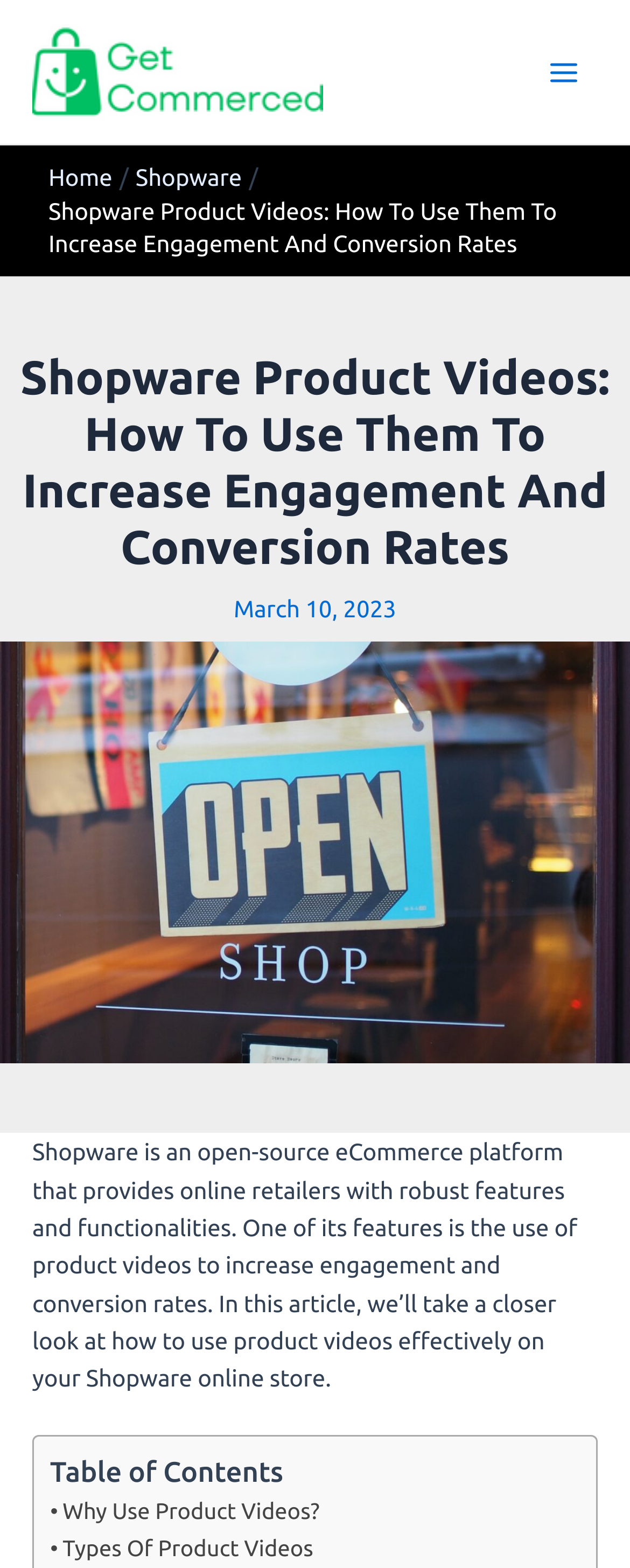Given the following UI element description: "Shopware", find the bounding box coordinates in the webpage screenshot.

[0.215, 0.104, 0.384, 0.122]